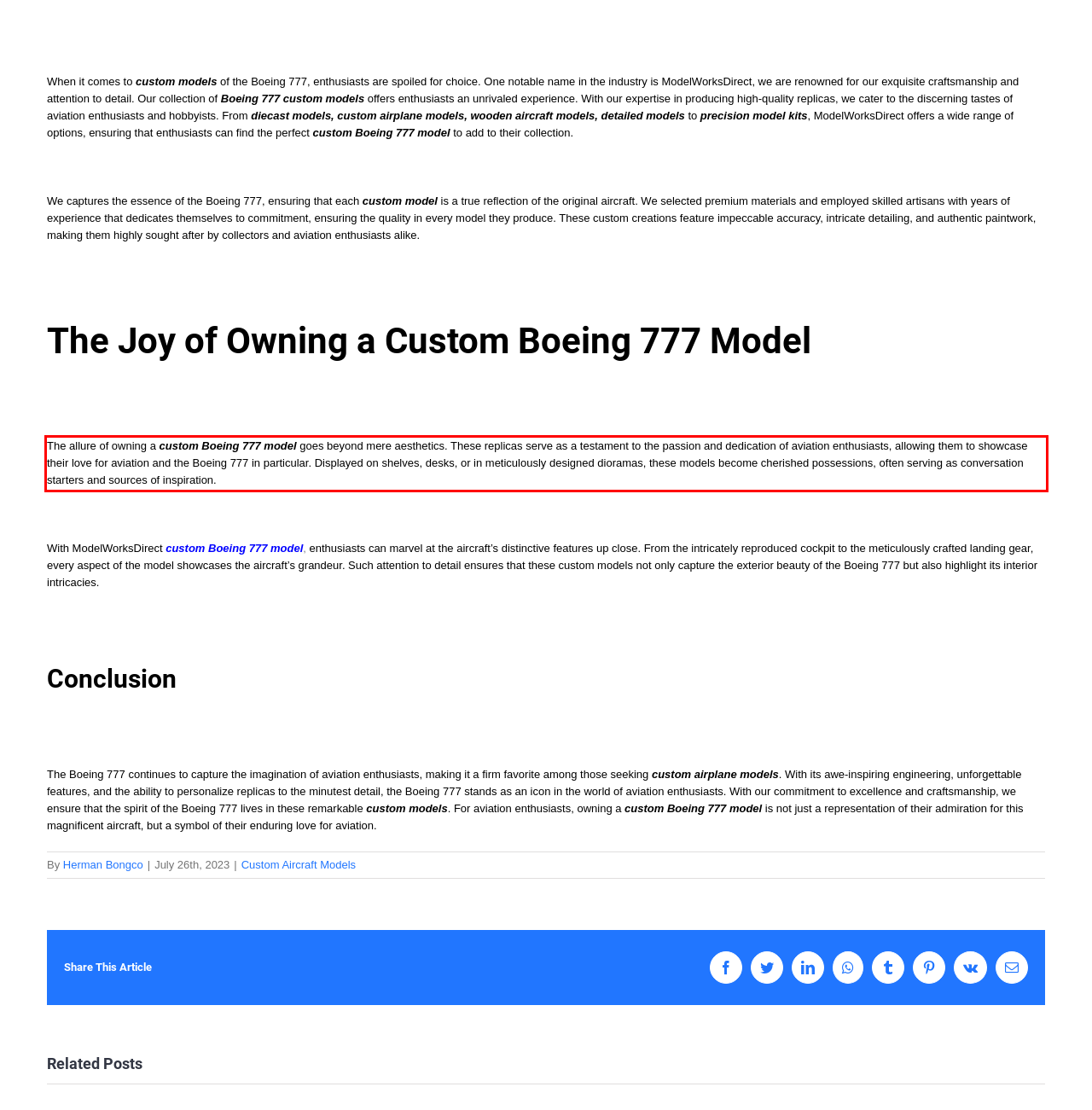Identify and extract the text within the red rectangle in the screenshot of the webpage.

The allure of owning a custom Boeing 777 model goes beyond mere aesthetics. These replicas serve as a testament to the passion and dedication of aviation enthusiasts, allowing them to showcase their love for aviation and the Boeing 777 in particular. Displayed on shelves, desks, or in meticulously designed dioramas, these models become cherished possessions, often serving as conversation starters and sources of inspiration.